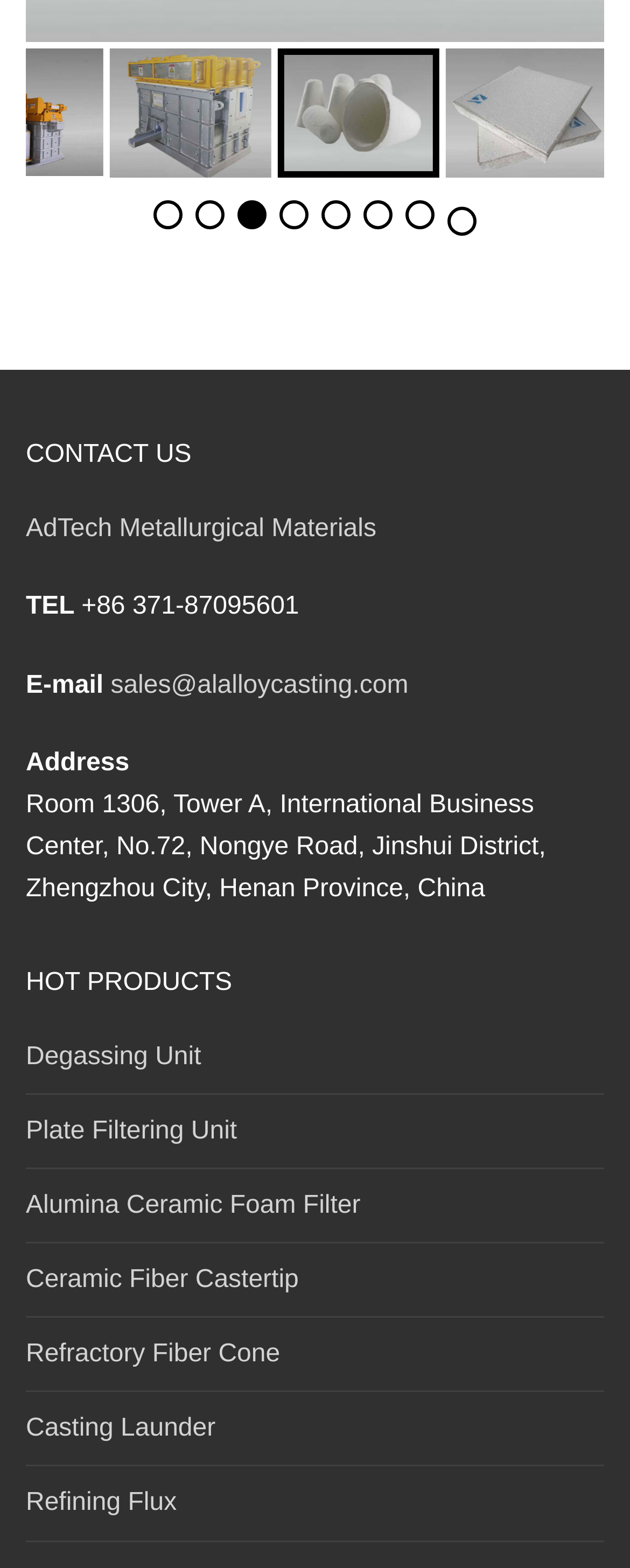Please locate the clickable area by providing the bounding box coordinates to follow this instruction: "Contact via sales@alalloycasting.com".

[0.176, 0.428, 0.648, 0.446]